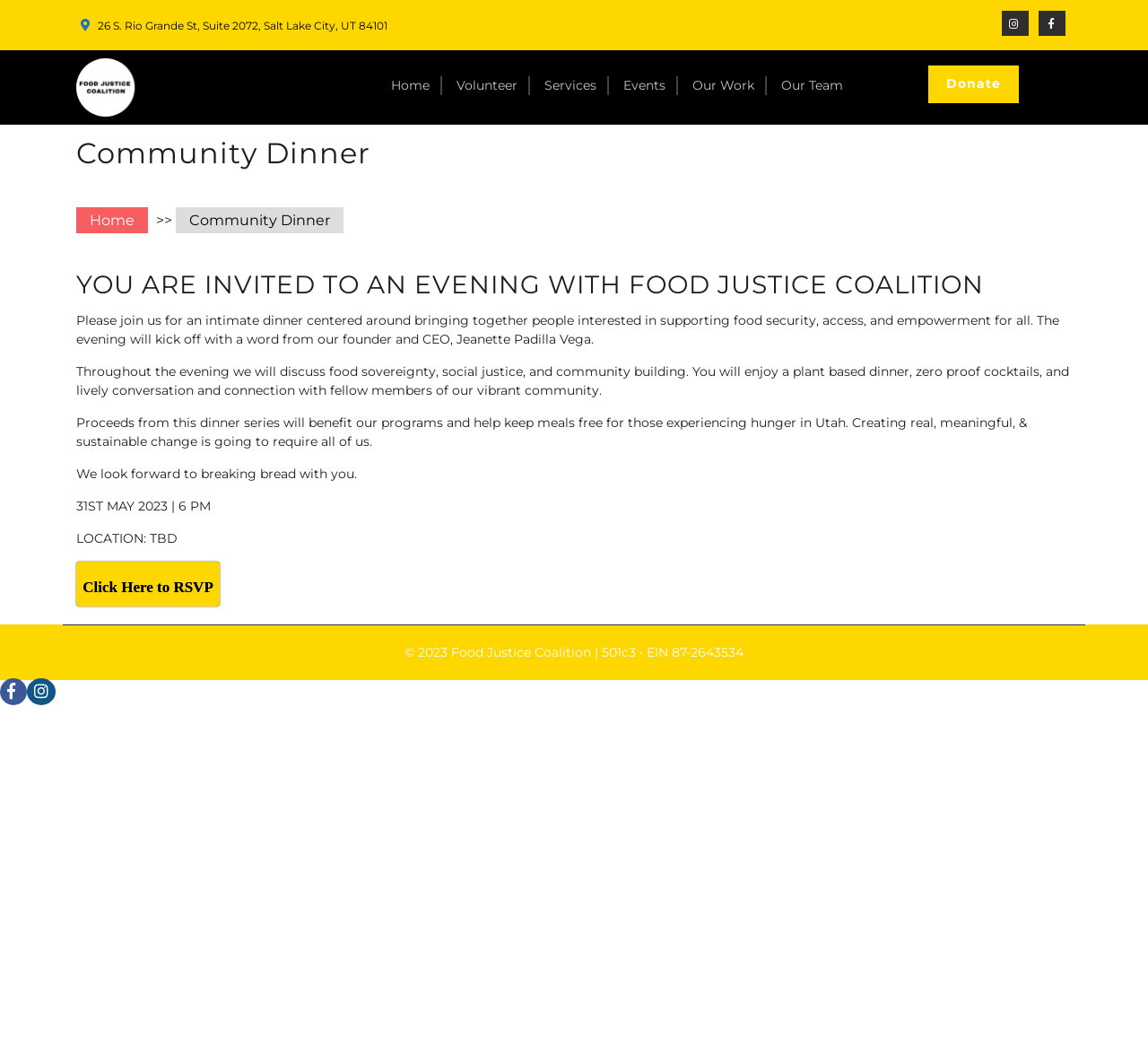Locate the bounding box coordinates of the segment that needs to be clicked to meet this instruction: "Donate to the Food Justice Coalition".

[0.809, 0.063, 0.888, 0.098]